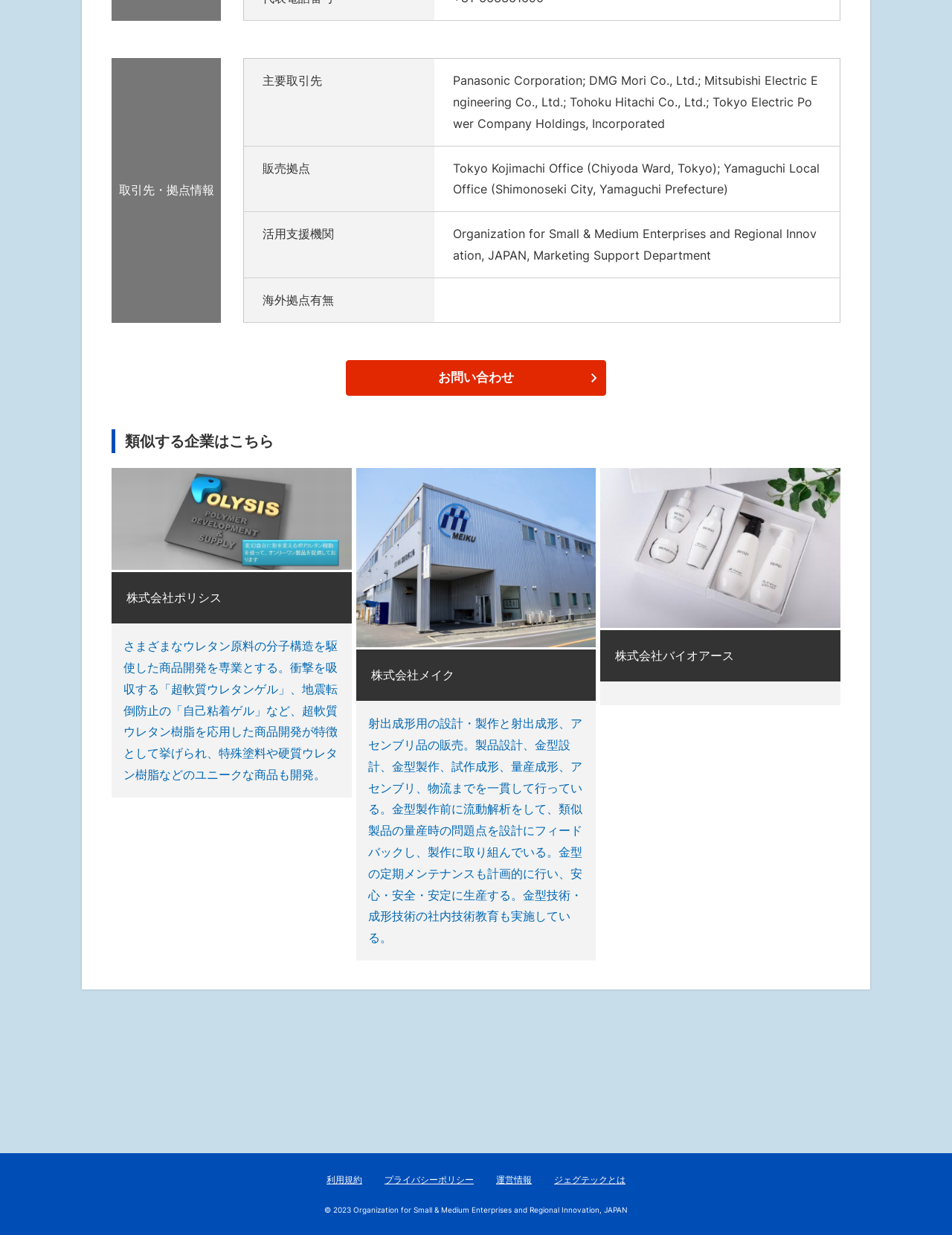Please answer the following question using a single word or phrase: 
What is the relationship between the companies listed?

Similar companies